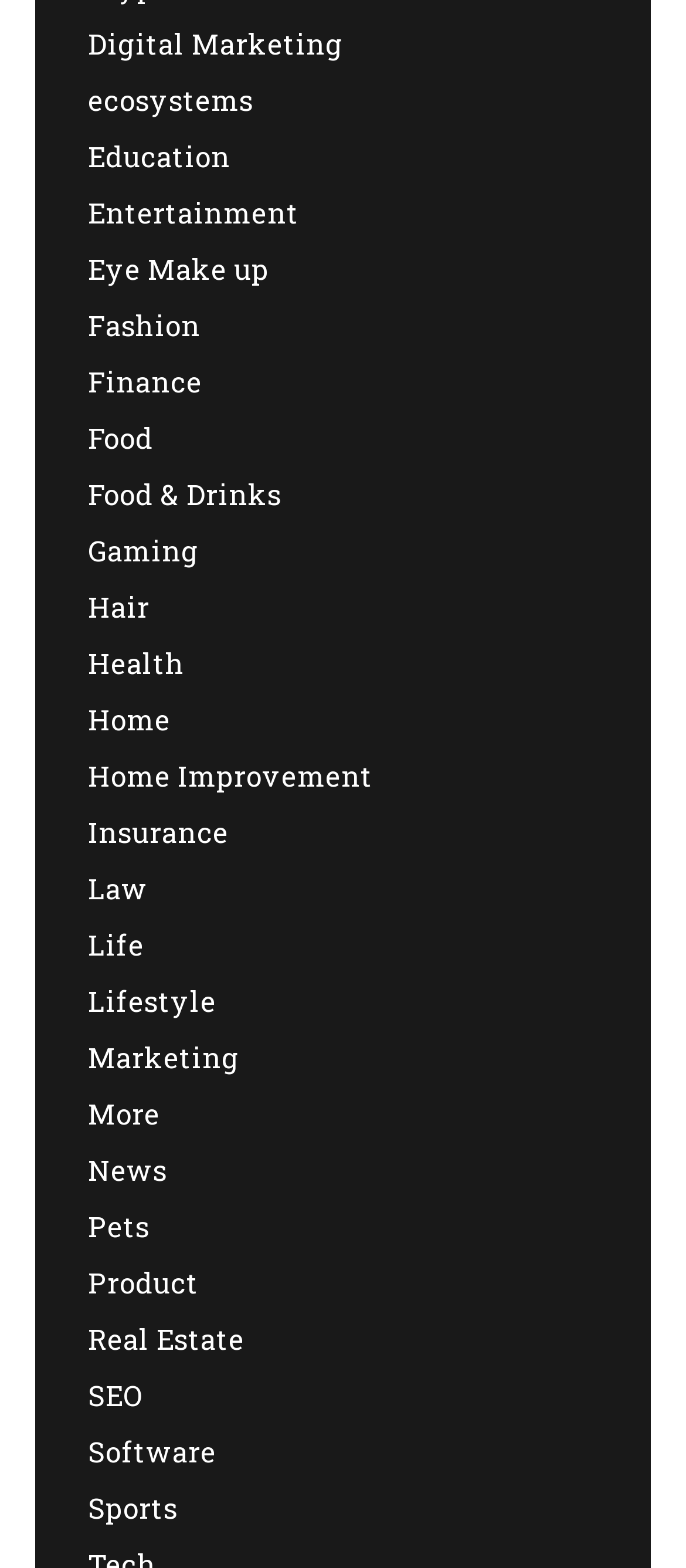Respond with a single word or short phrase to the following question: 
What is the category located at the bottom of the list?

Sports